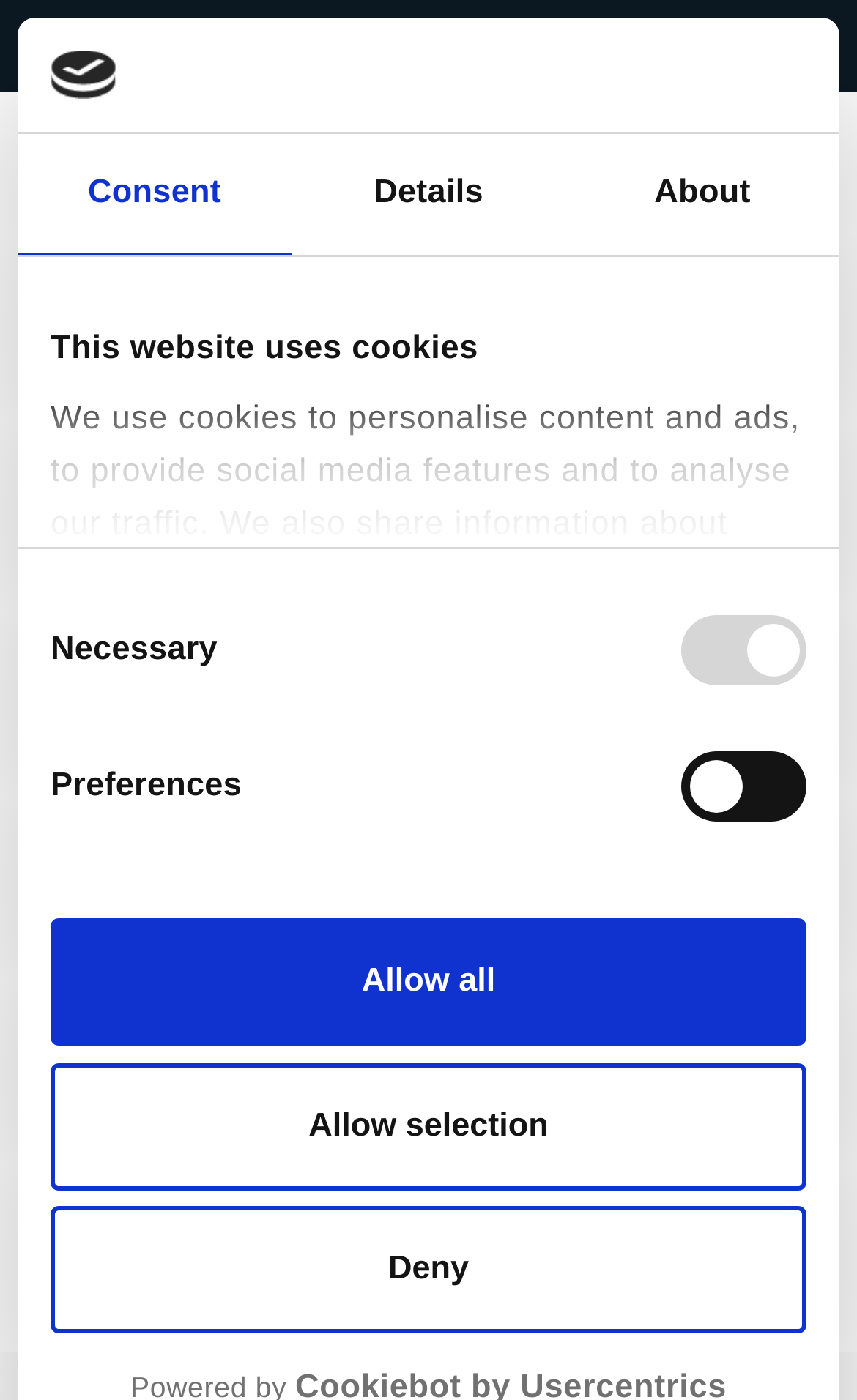Determine the coordinates of the bounding box that should be clicked to complete the instruction: "Select the About tab". The coordinates should be represented by four float numbers between 0 and 1: [left, top, right, bottom].

[0.66, 0.096, 0.98, 0.183]